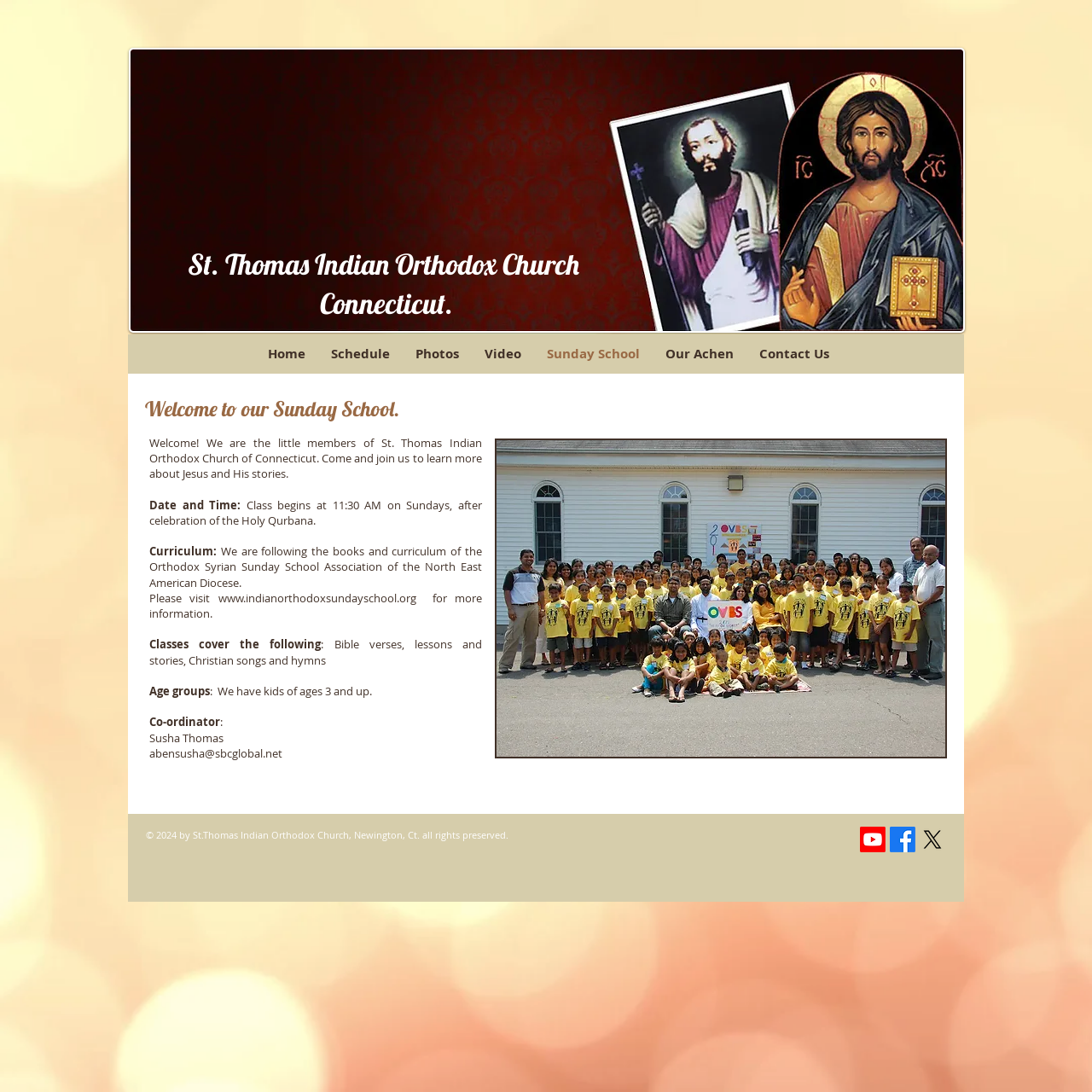Please predict the bounding box coordinates (top-left x, top-left y, bottom-right x, bottom-right y) for the UI element in the screenshot that fits the description: Photos

[0.368, 0.305, 0.432, 0.343]